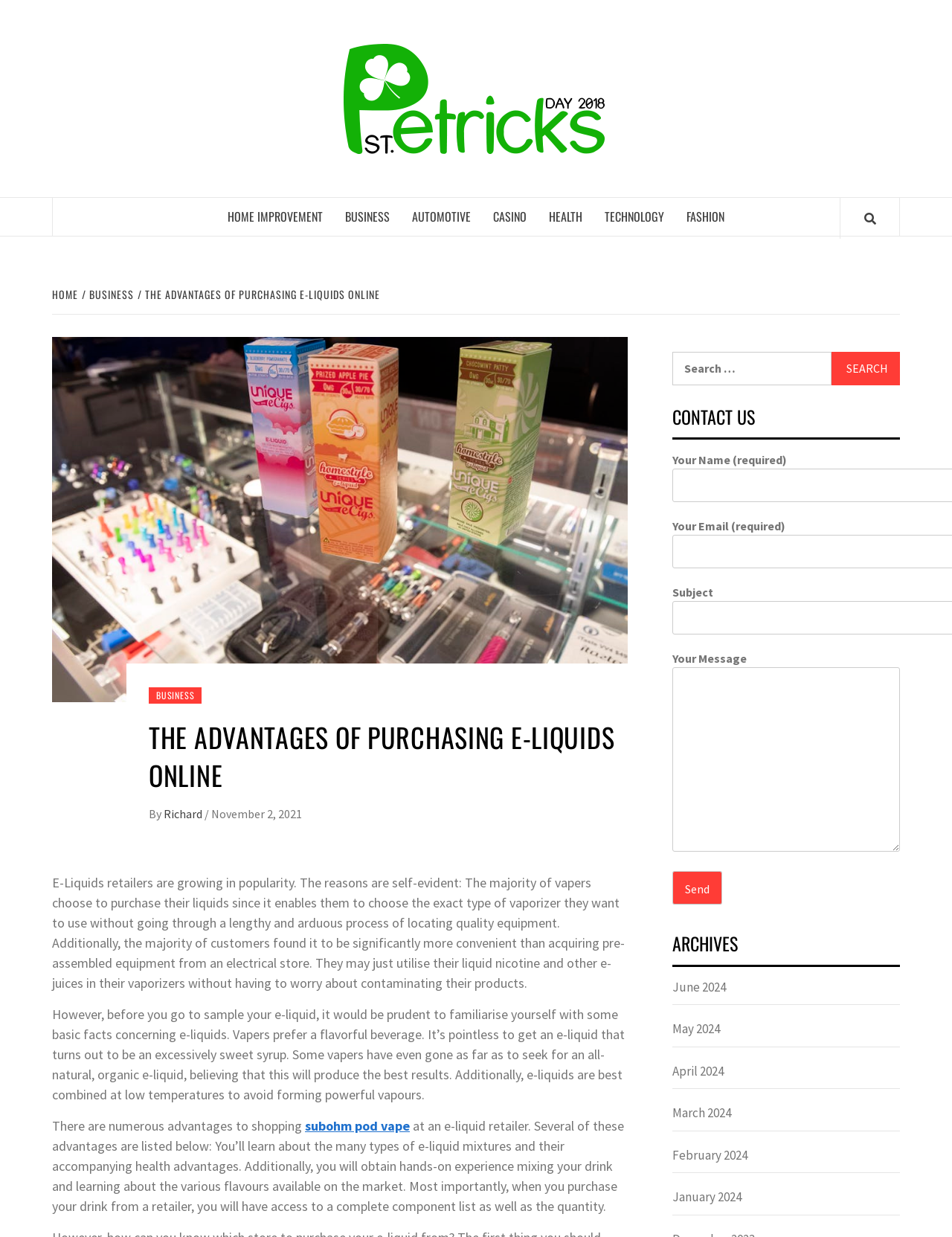What type of e-liquid is mentioned in the webpage? Based on the screenshot, please respond with a single word or phrase.

Subohm pod vape